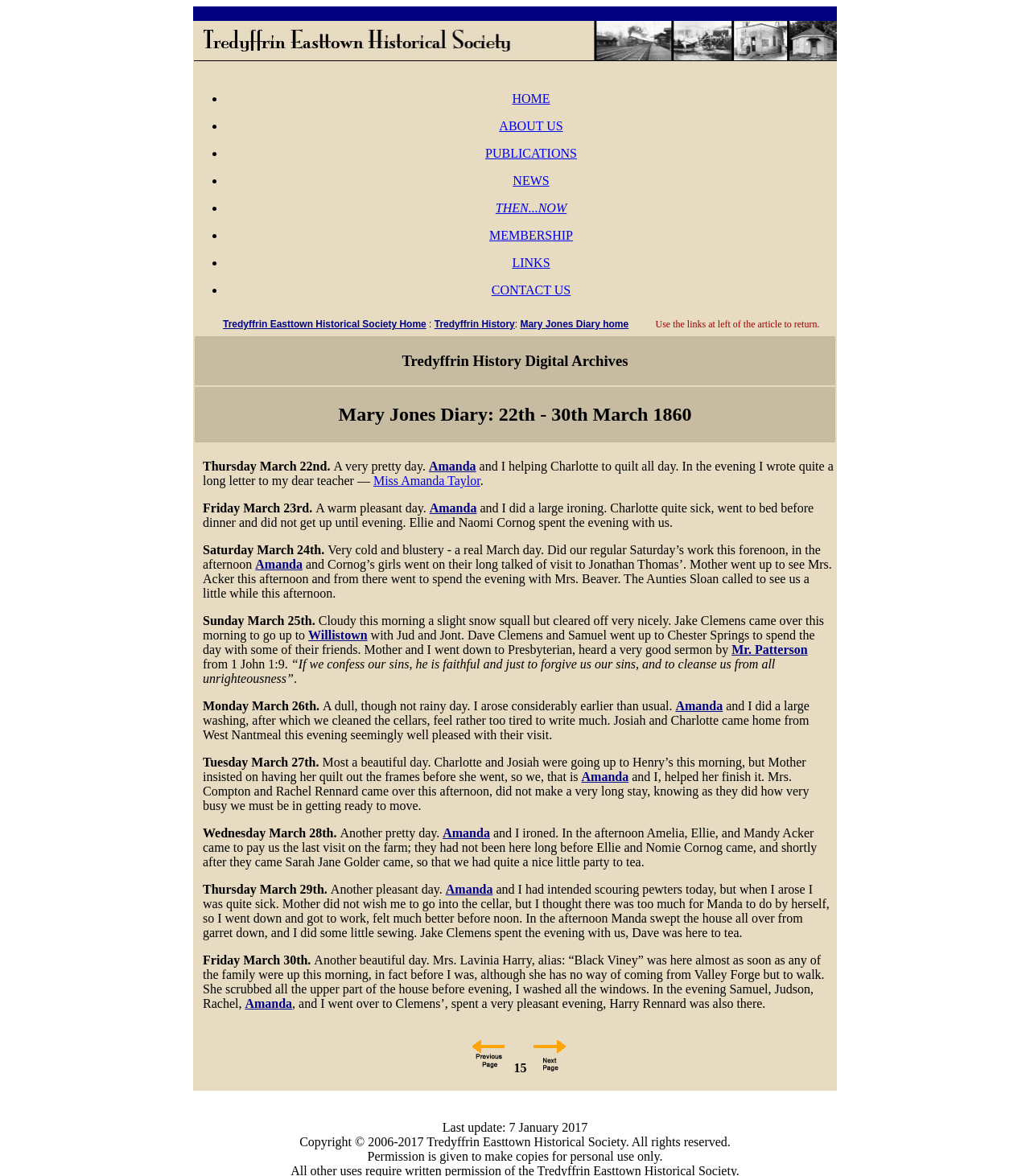Can you specify the bounding box coordinates for the region that should be clicked to fulfill this instruction: "click CONTACT US link".

[0.477, 0.241, 0.554, 0.252]